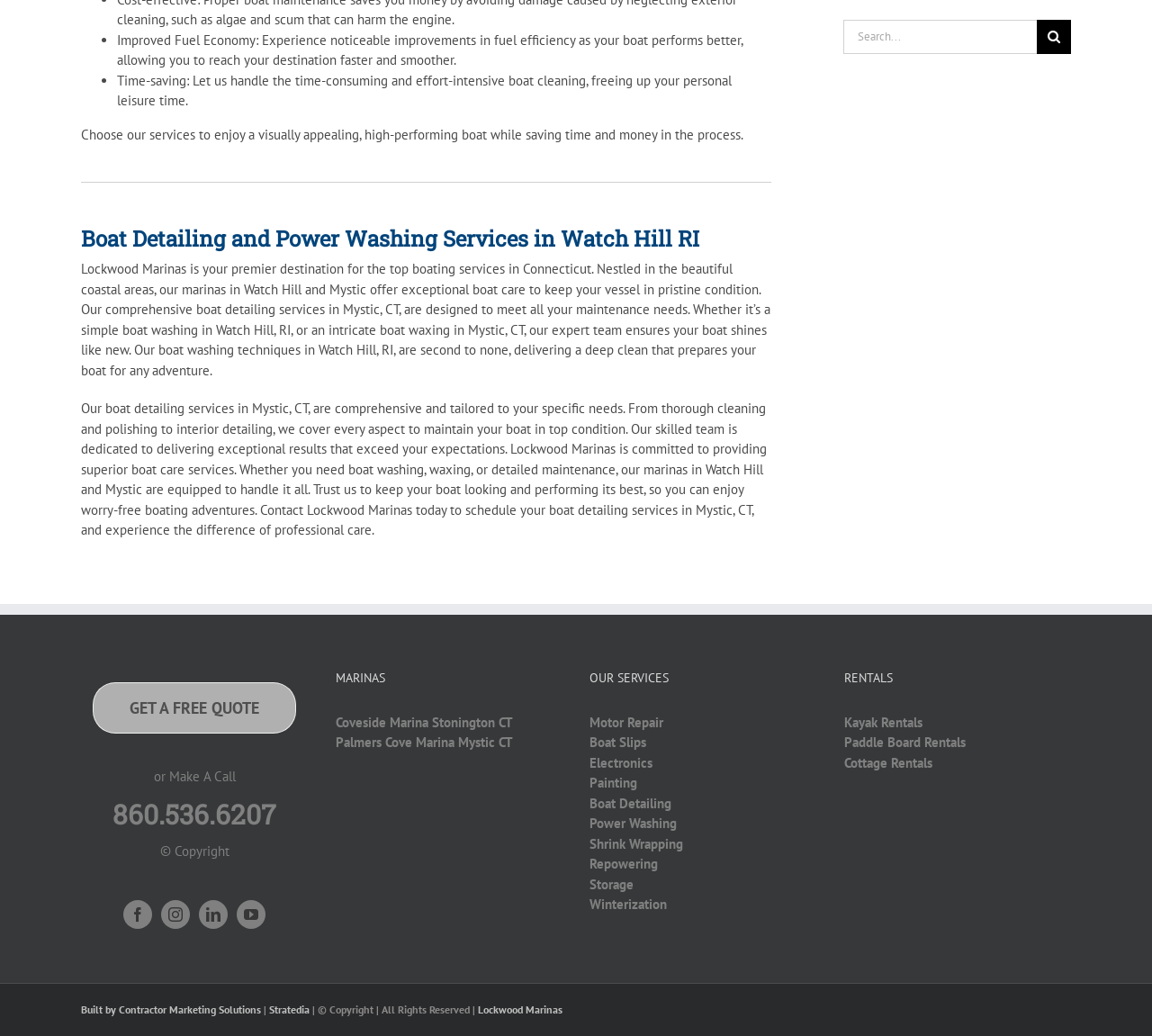What is the benefit of choosing Lockwood Marinas' services?
Please use the image to provide an in-depth answer to the question.

Based on the webpage, choosing Lockwood Marinas' services can be time-saving and cost-effective, as mentioned in the bullet points highlighting the benefits of their services, such as 'Time-saving: Let us handle the time-consuming and effort-intensive boat cleaning, freeing up your personal leisure time.'